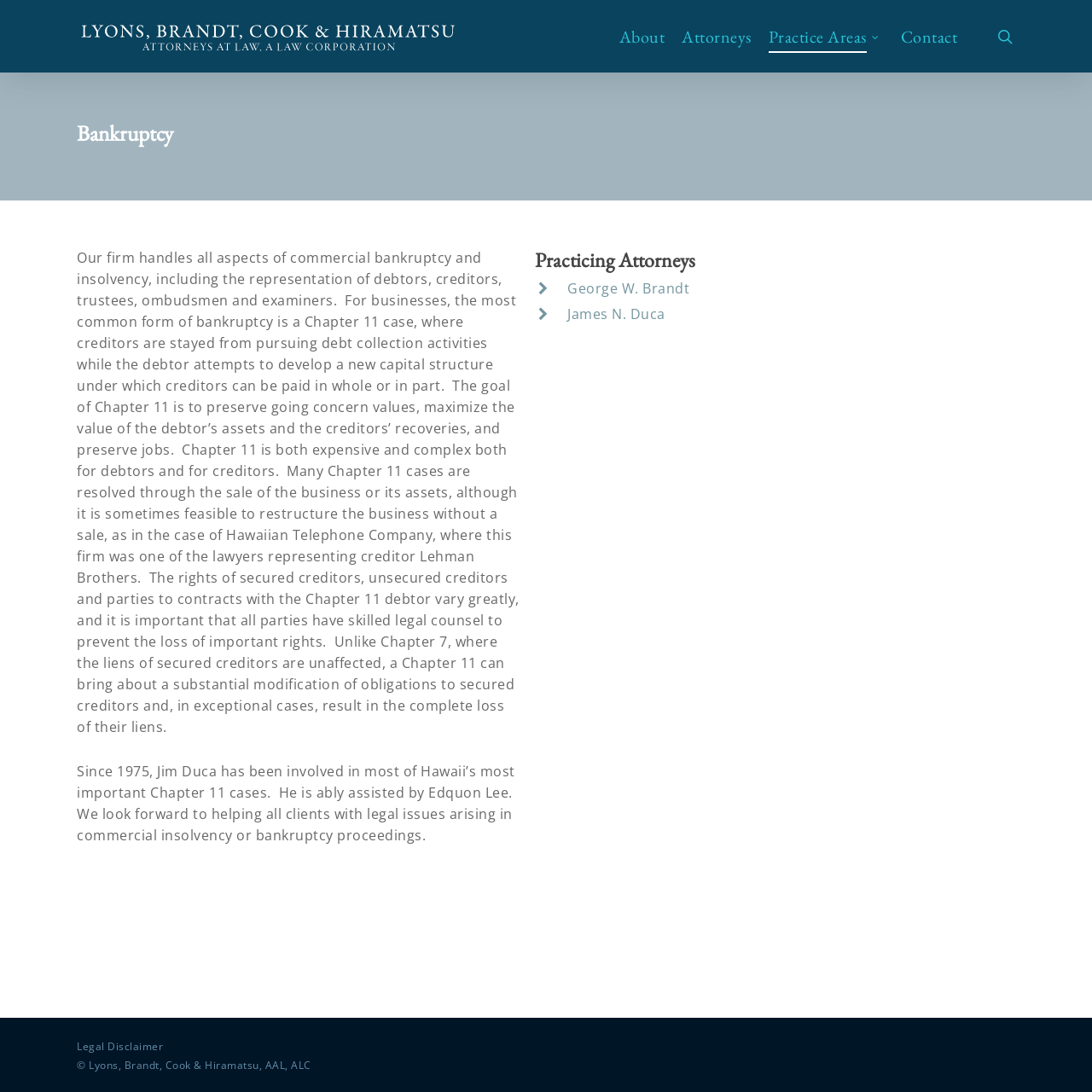Provide a single word or phrase to answer the given question: 
What is the name of the attorney listed after George W. Brandt?

James N. Duca